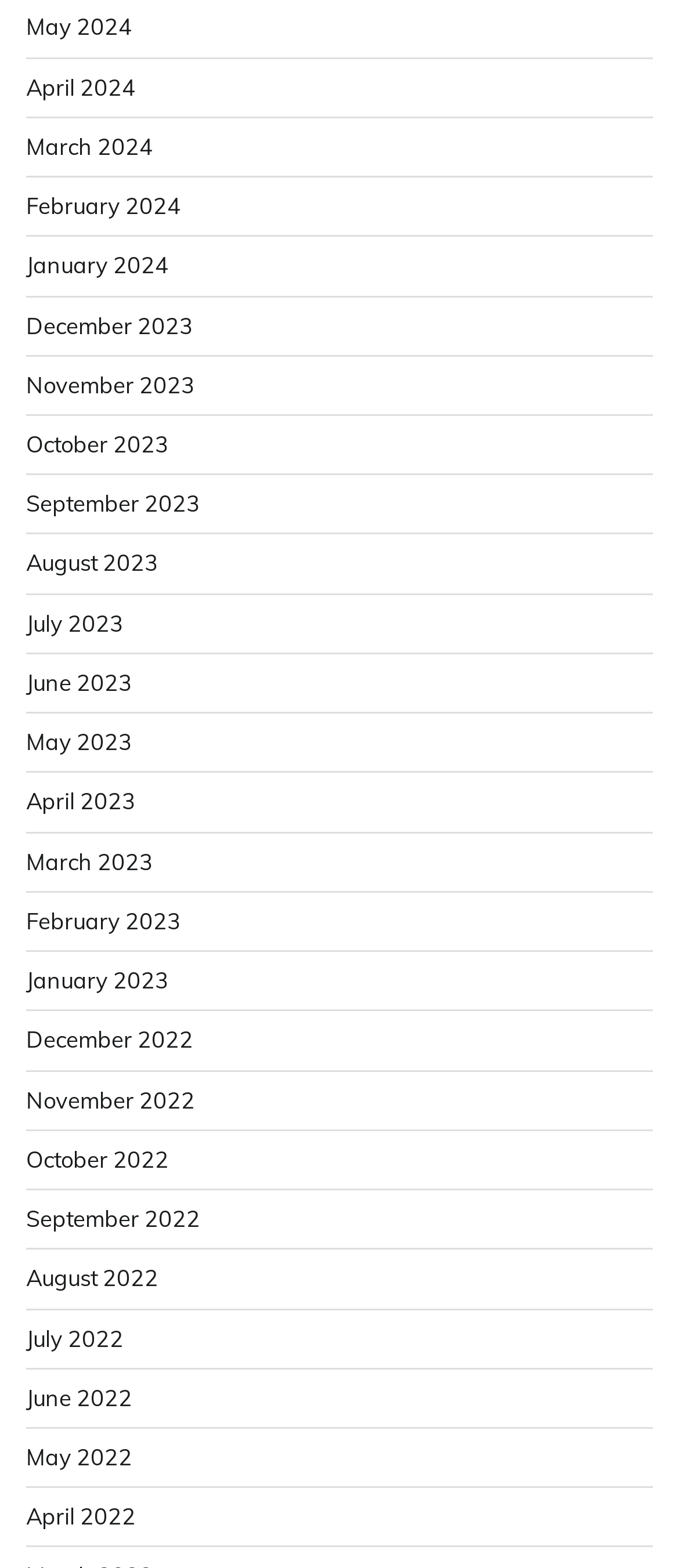What is the month listed just below May 2024? Please answer the question using a single word or phrase based on the image.

April 2024